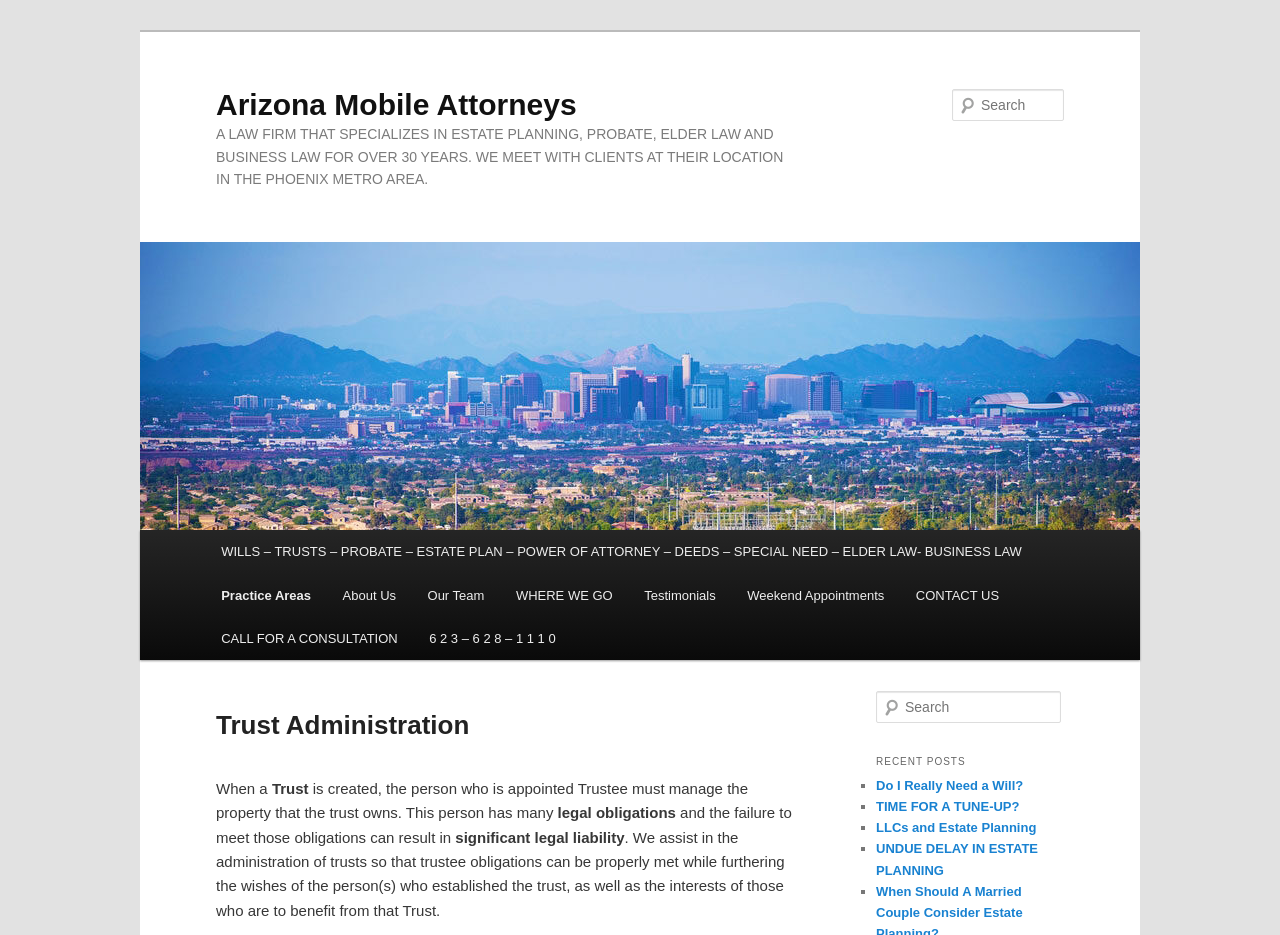Please specify the bounding box coordinates of the region to click in order to perform the following instruction: "Check recent posts".

[0.684, 0.801, 0.831, 0.829]